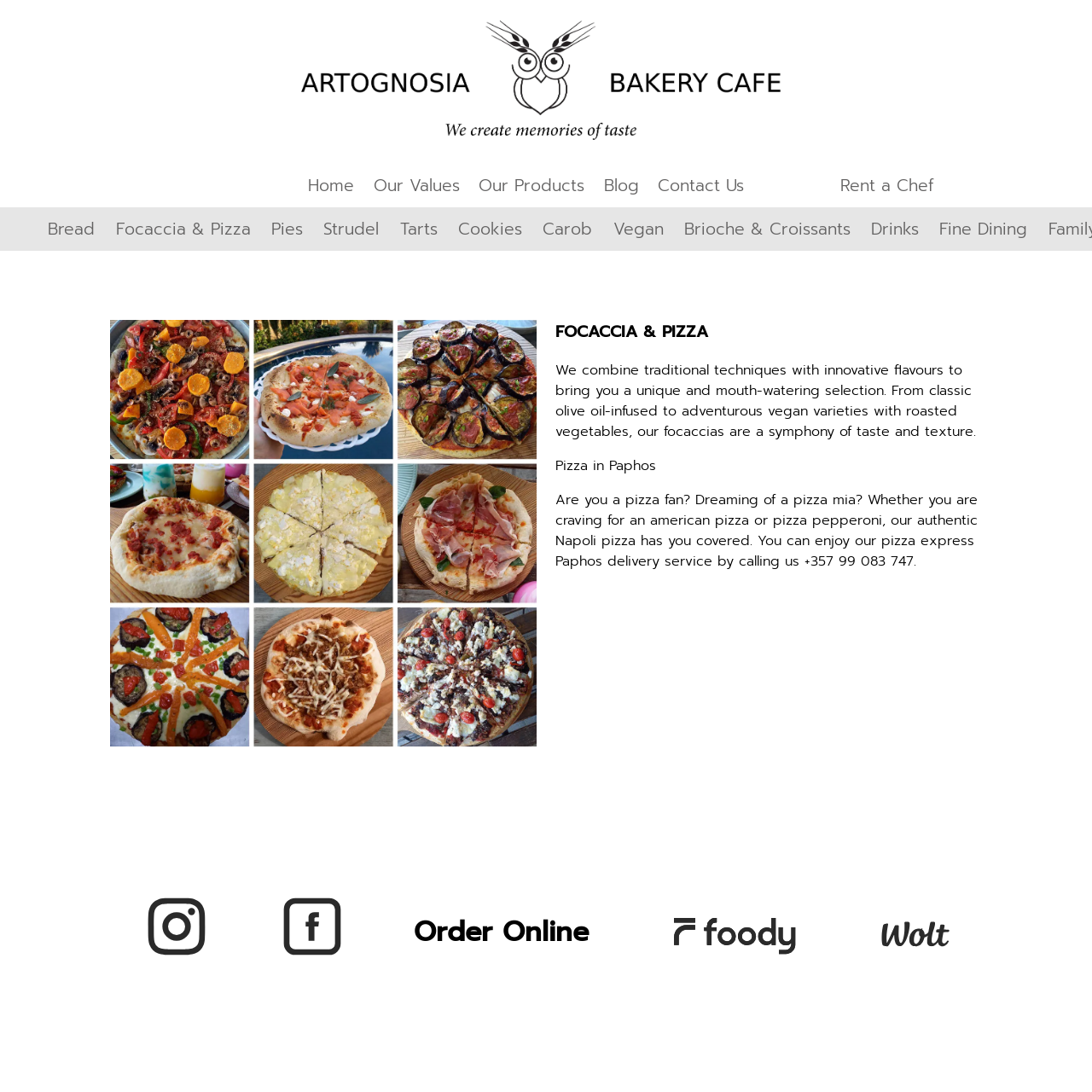Pinpoint the bounding box coordinates of the element that must be clicked to accomplish the following instruction: "Check the 'Contact Us' page". The coordinates should be in the format of four float numbers between 0 and 1, i.e., [left, top, right, bottom].

[0.603, 0.159, 0.681, 0.182]